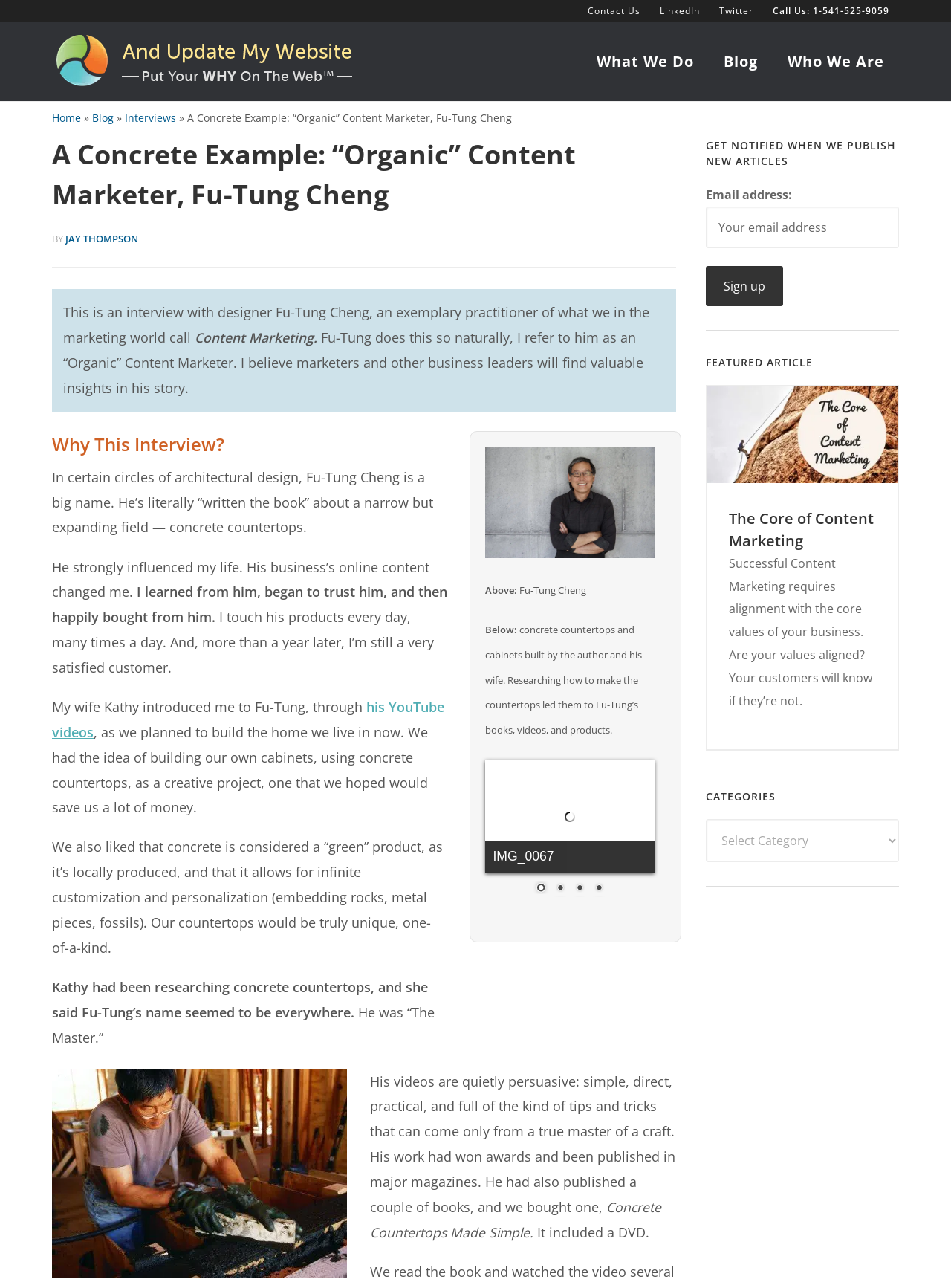What is the name of the person being interviewed?
Please ensure your answer is as detailed and informative as possible.

I found the answer by looking at the heading 'A Concrete Example: “Organic” Content Marketer, Fu-Tung Cheng' which is a sub-element of the 'HeaderAsNonLandmark' element with ID 106.